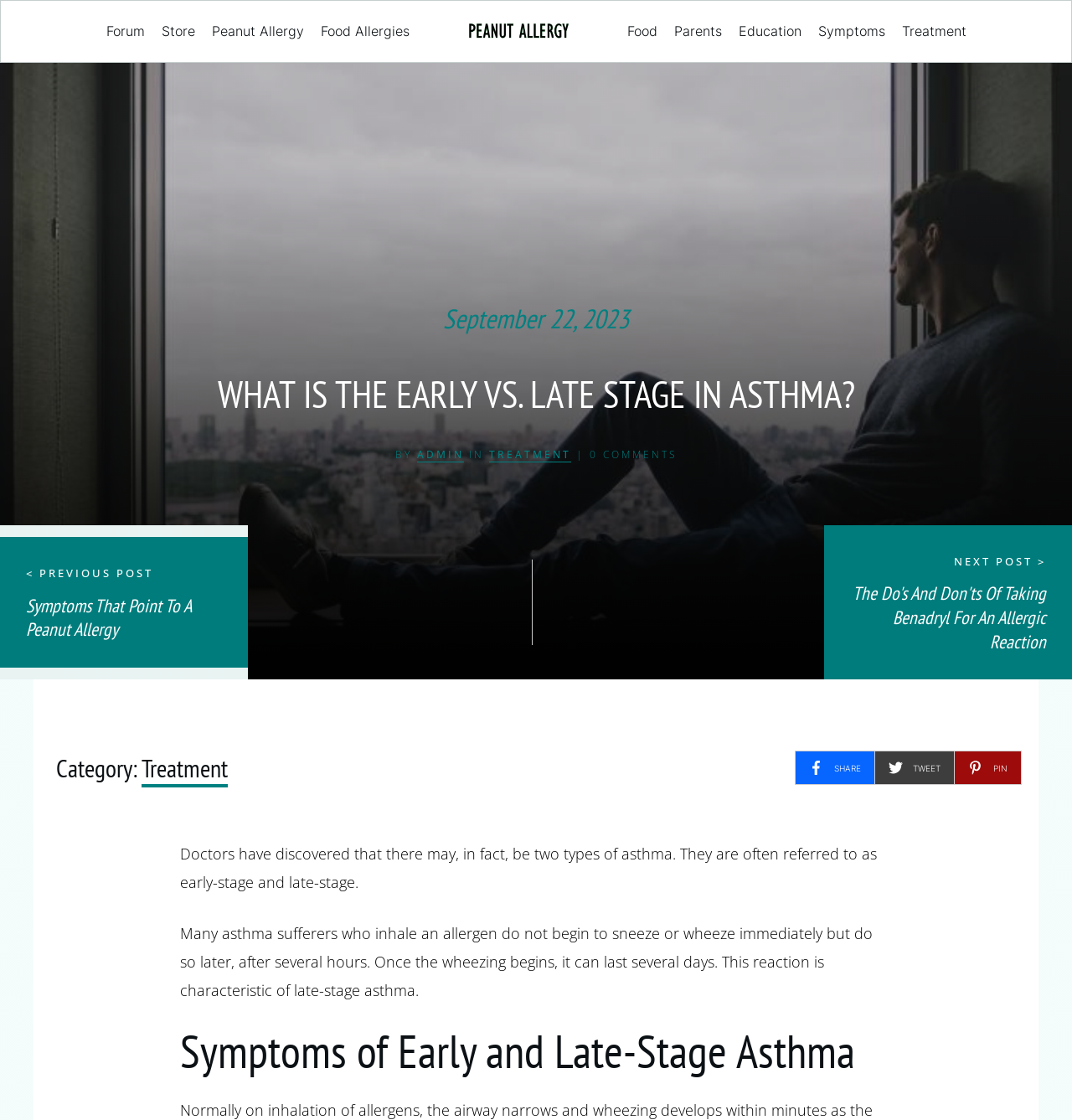Given the webpage screenshot and the description, determine the bounding box coordinates (top-left x, top-left y, bottom-right x, bottom-right y) that define the location of the UI element matching this description: Tweet 0

[0.829, 0.679, 0.878, 0.692]